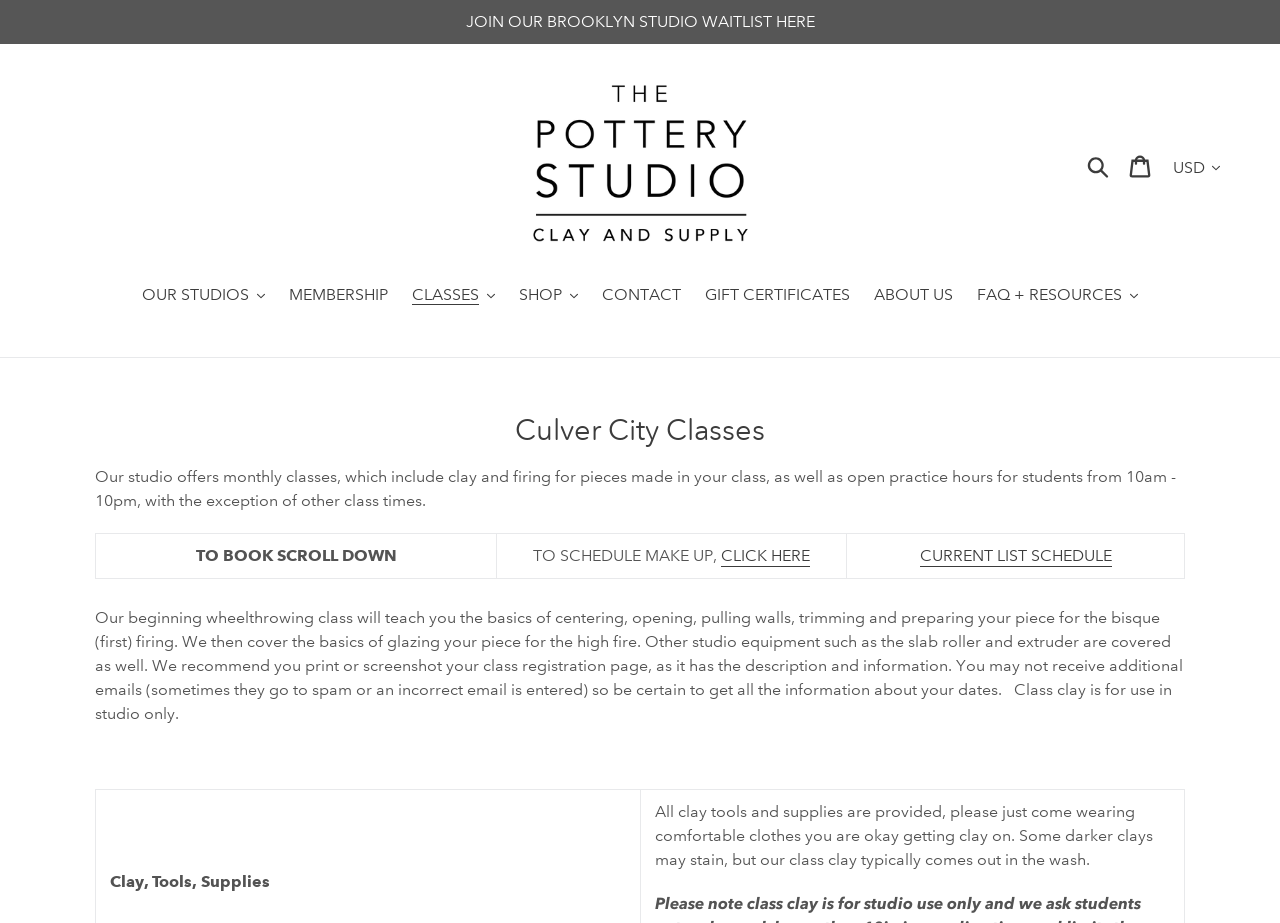Please find the bounding box coordinates of the element's region to be clicked to carry out this instruction: "View the cart".

[0.873, 0.156, 0.91, 0.204]